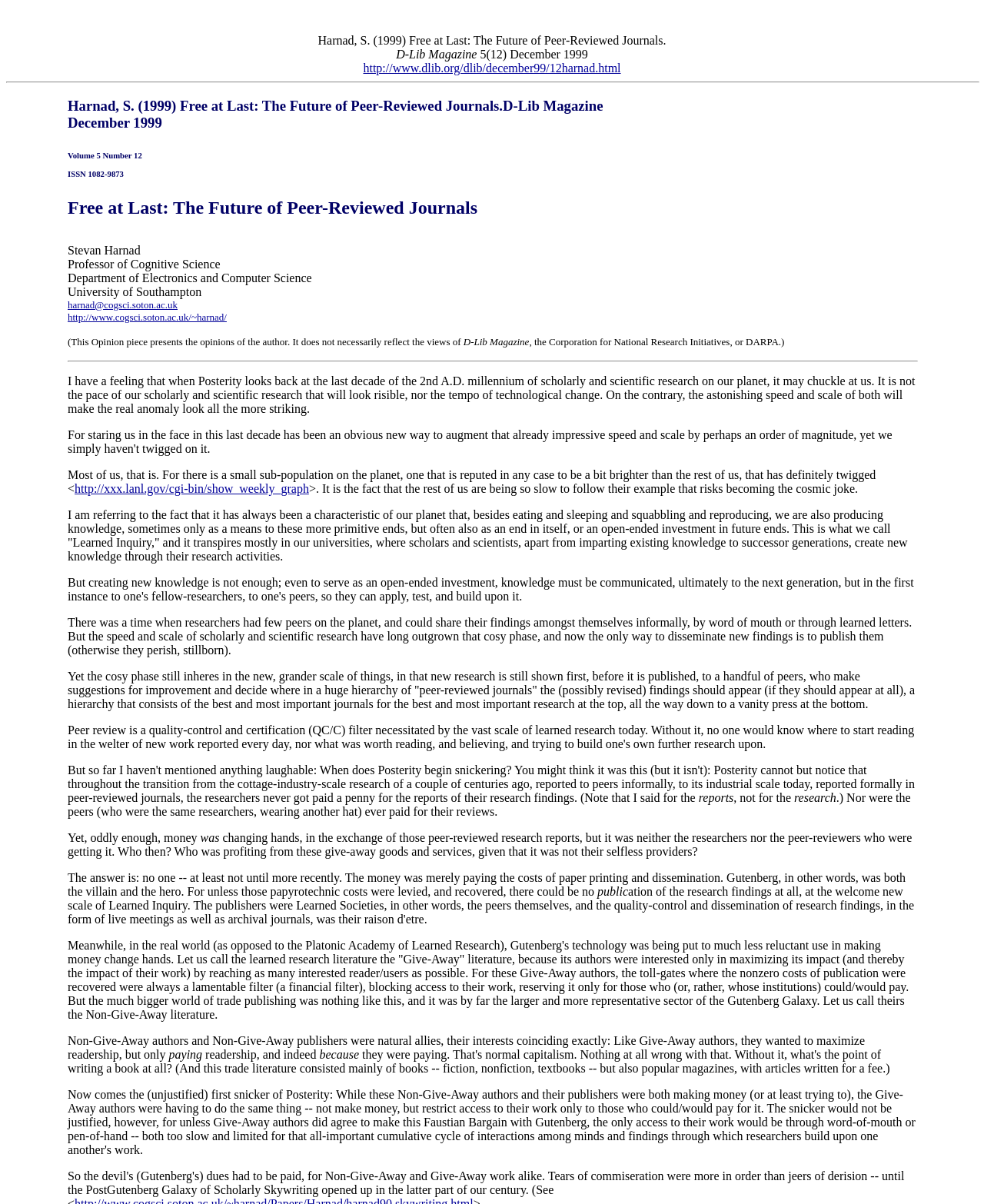What is the publication date of the article?
Using the image as a reference, give a one-word or short phrase answer.

December 1999